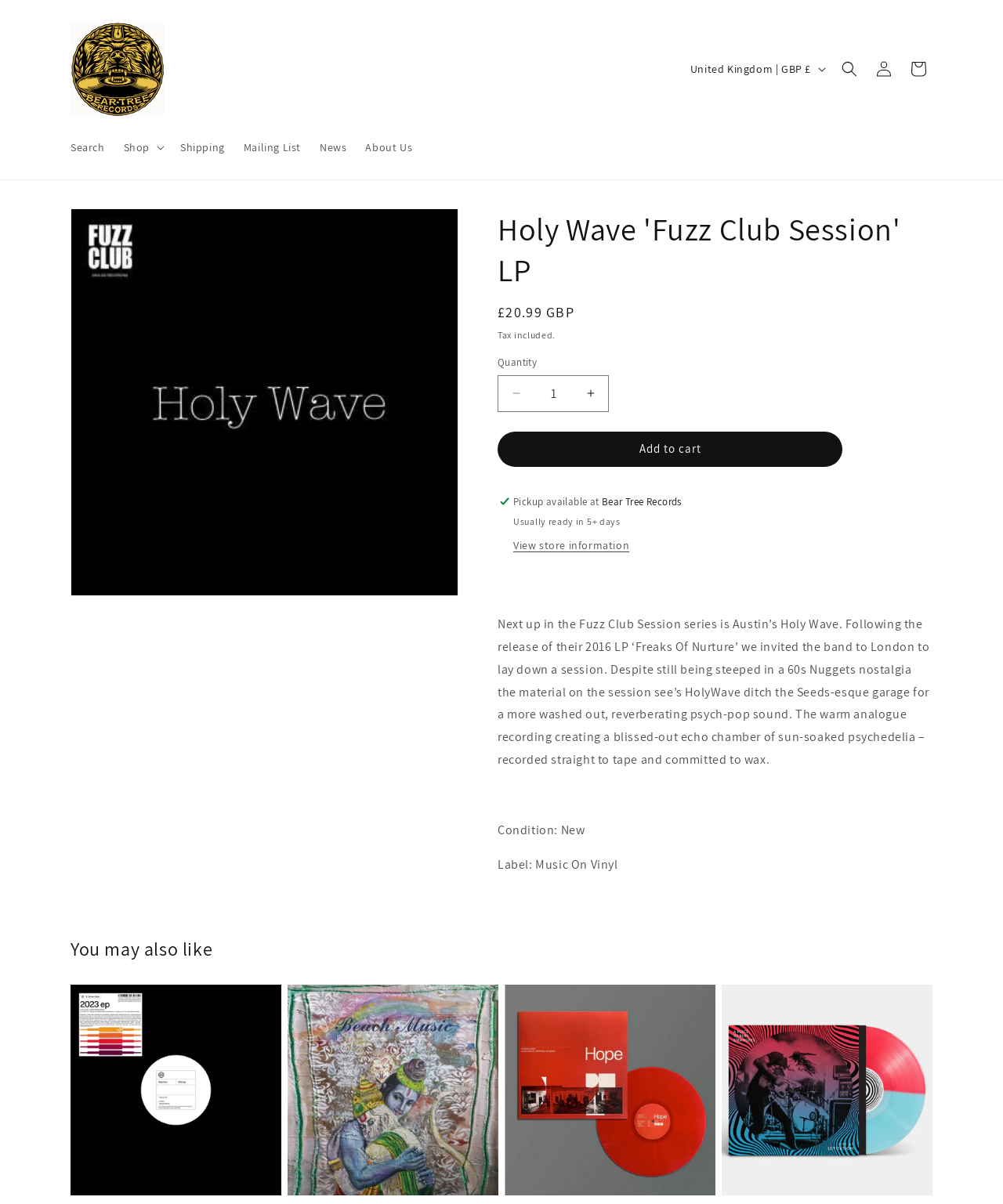Please find the bounding box coordinates of the element that needs to be clicked to perform the following instruction: "Add to cart". The bounding box coordinates should be four float numbers between 0 and 1, represented as [left, top, right, bottom].

[0.496, 0.358, 0.84, 0.387]